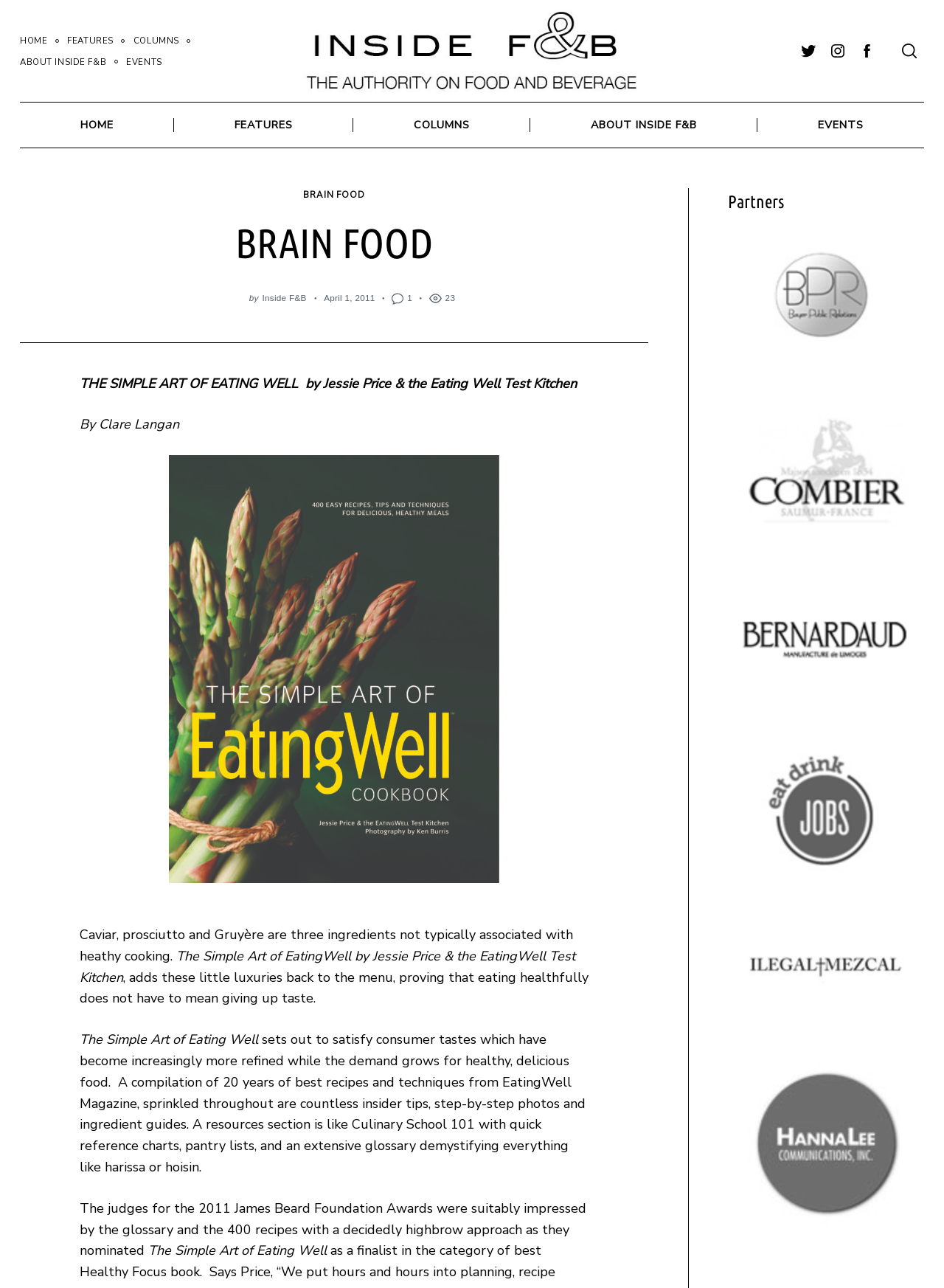Please give a one-word or short phrase response to the following question: 
What is the name of the magazine?

EatingWell